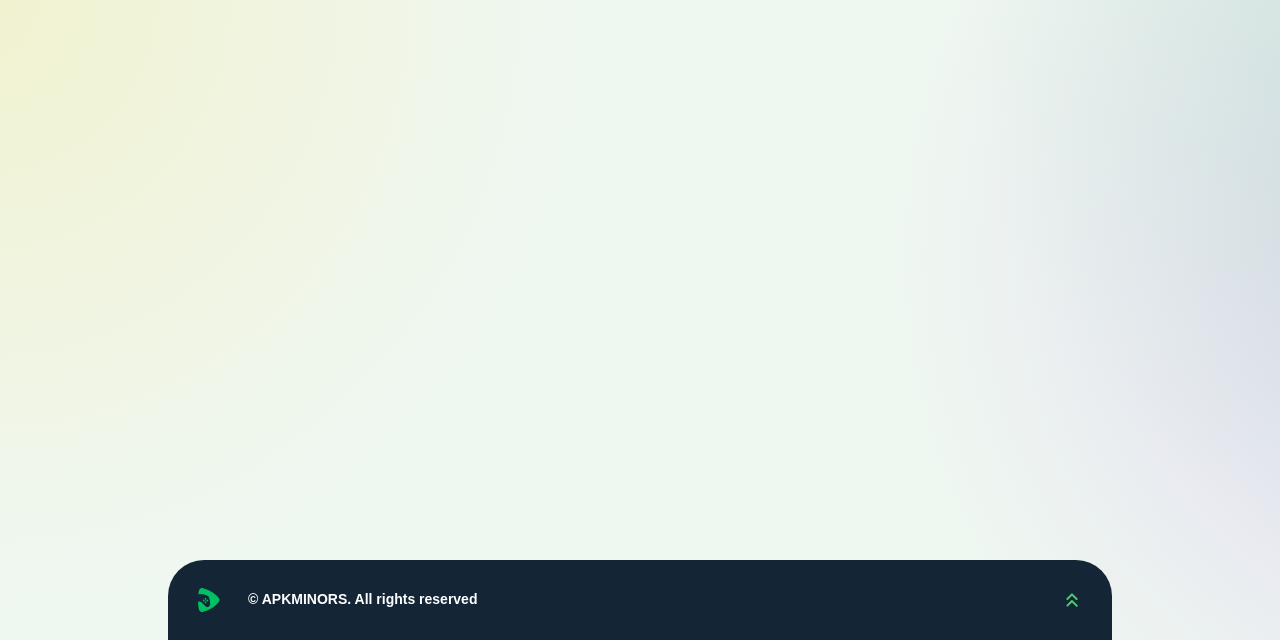Locate the bounding box of the UI element described in the following text: "Scroll up".

[0.819, 0.9, 0.856, 0.975]